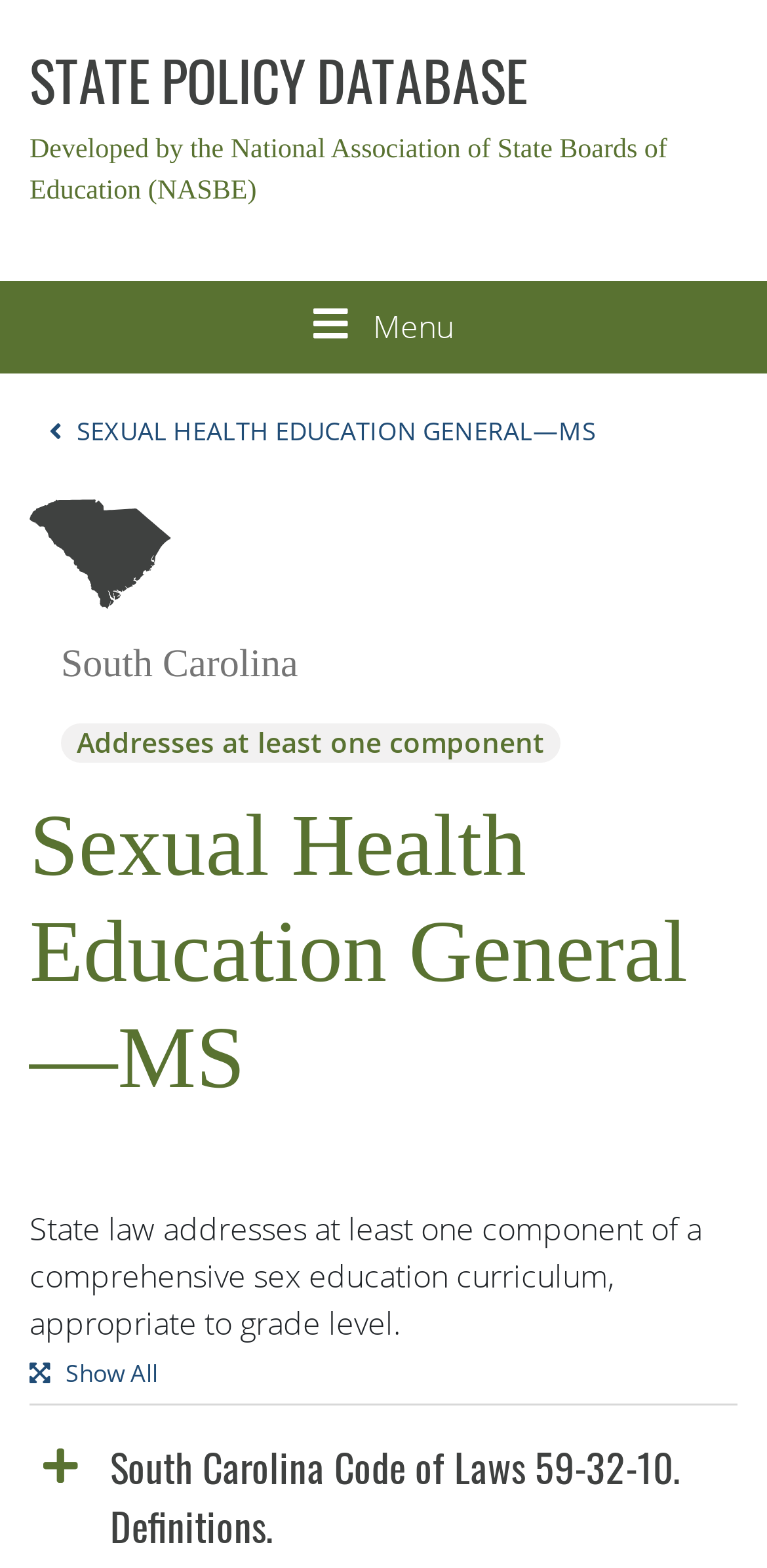Please provide a one-word or short phrase answer to the question:
What is the category of the policy being described?

Sexual Health Education General—MS